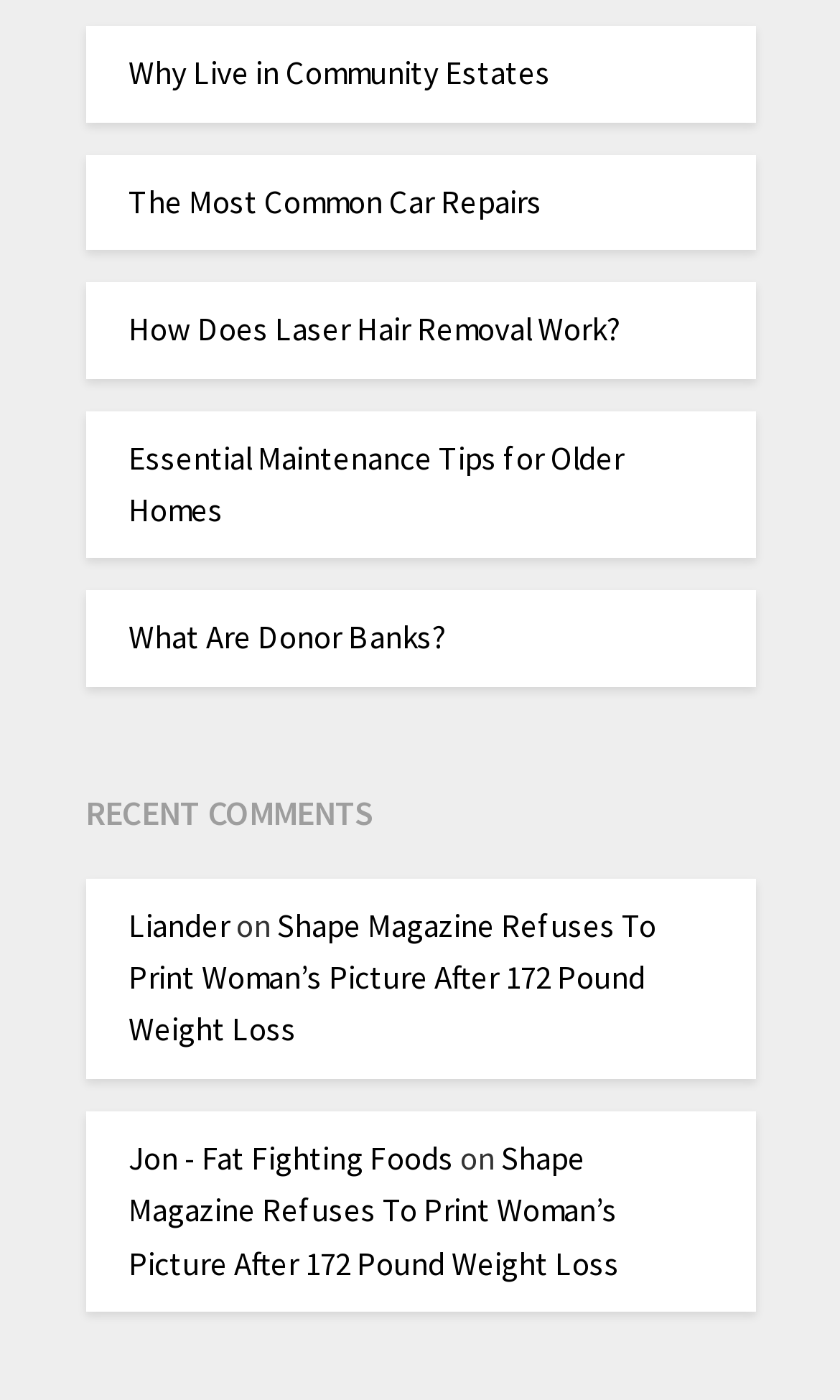How many links are there on the webpage? Examine the screenshot and reply using just one word or a brief phrase.

8